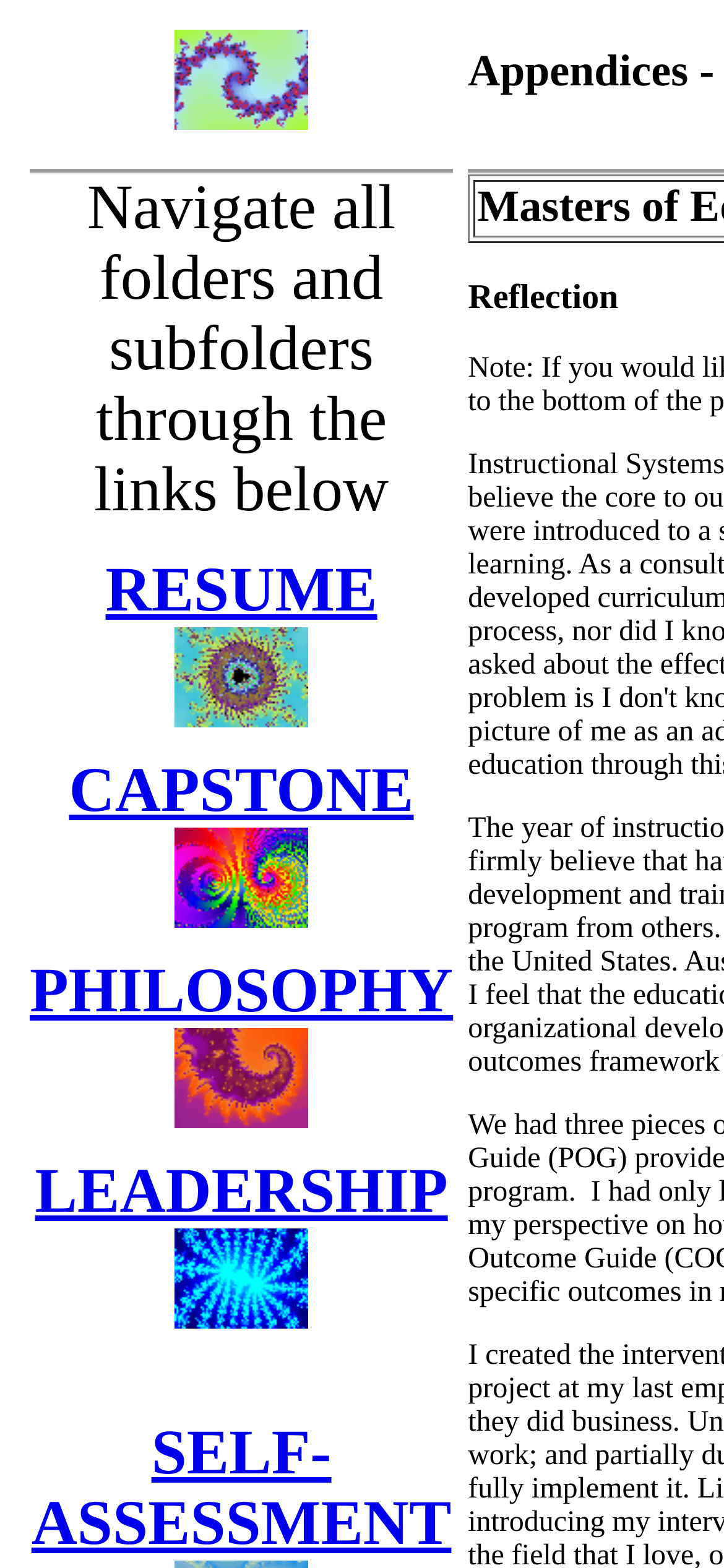Locate the bounding box coordinates of the clickable element to fulfill the following instruction: "go to capstone". Provide the coordinates as four float numbers between 0 and 1 in the format [left, top, right, bottom].

[0.095, 0.483, 0.571, 0.527]